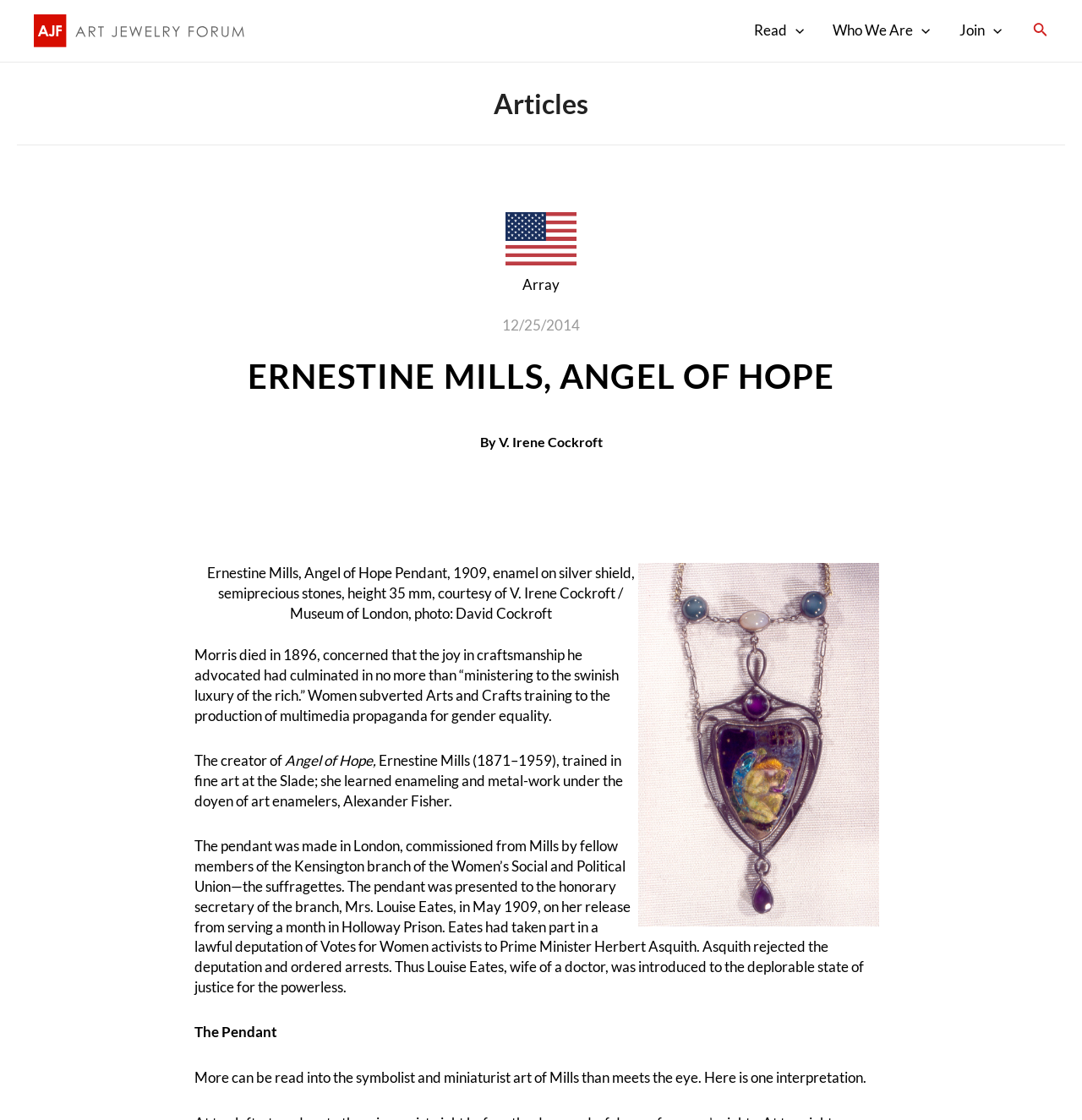Identify the bounding box coordinates of the area that should be clicked in order to complete the given instruction: "Read the article by V. Irene Cockroft". The bounding box coordinates should be four float numbers between 0 and 1, i.e., [left, top, right, bottom].

[0.461, 0.387, 0.557, 0.401]